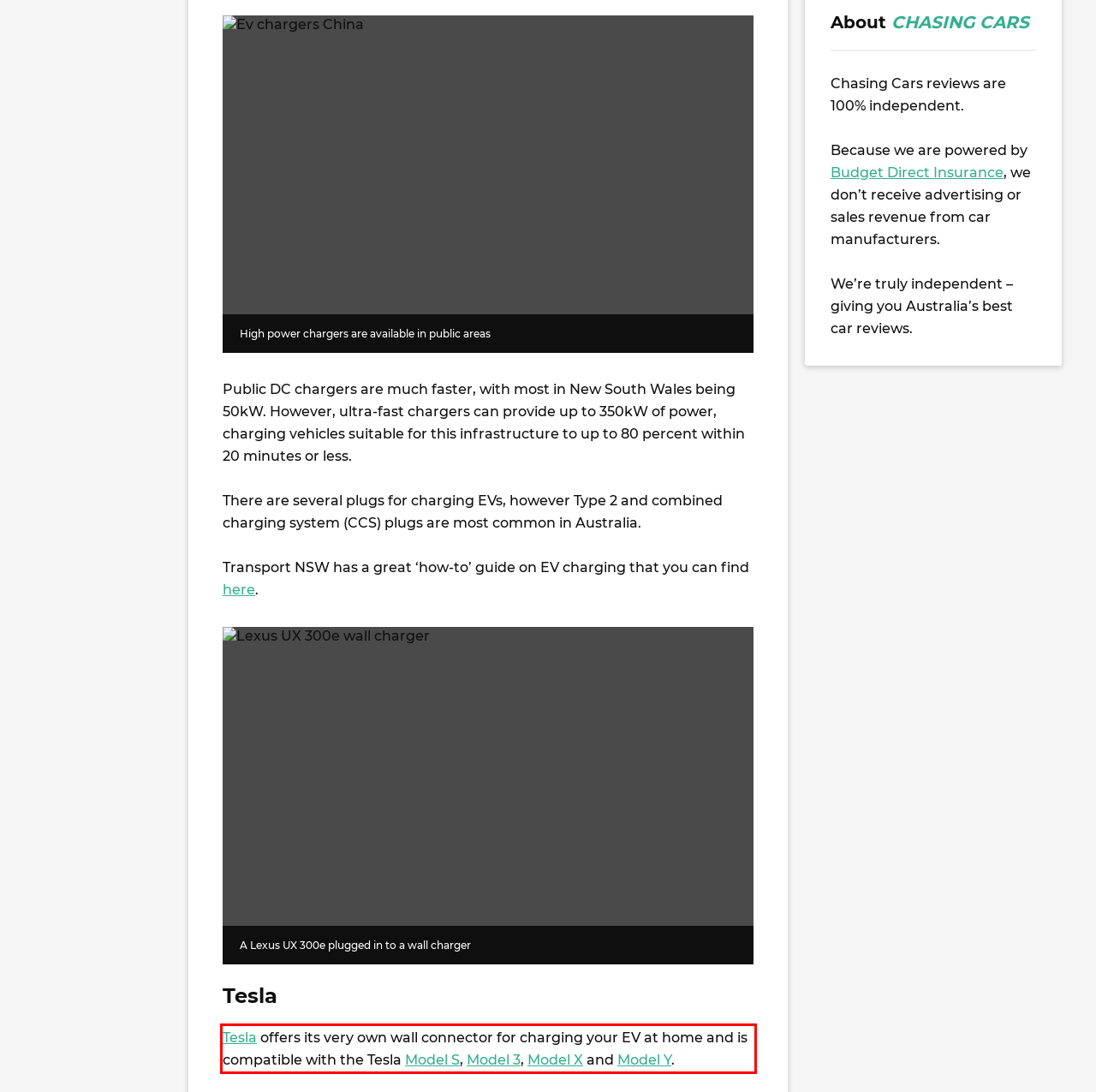Please analyze the provided webpage screenshot and perform OCR to extract the text content from the red rectangle bounding box.

Tesla offers its very own wall connector for charging your EV at home and is compatible with the Tesla Model S, Model 3, Model X and Model Y.